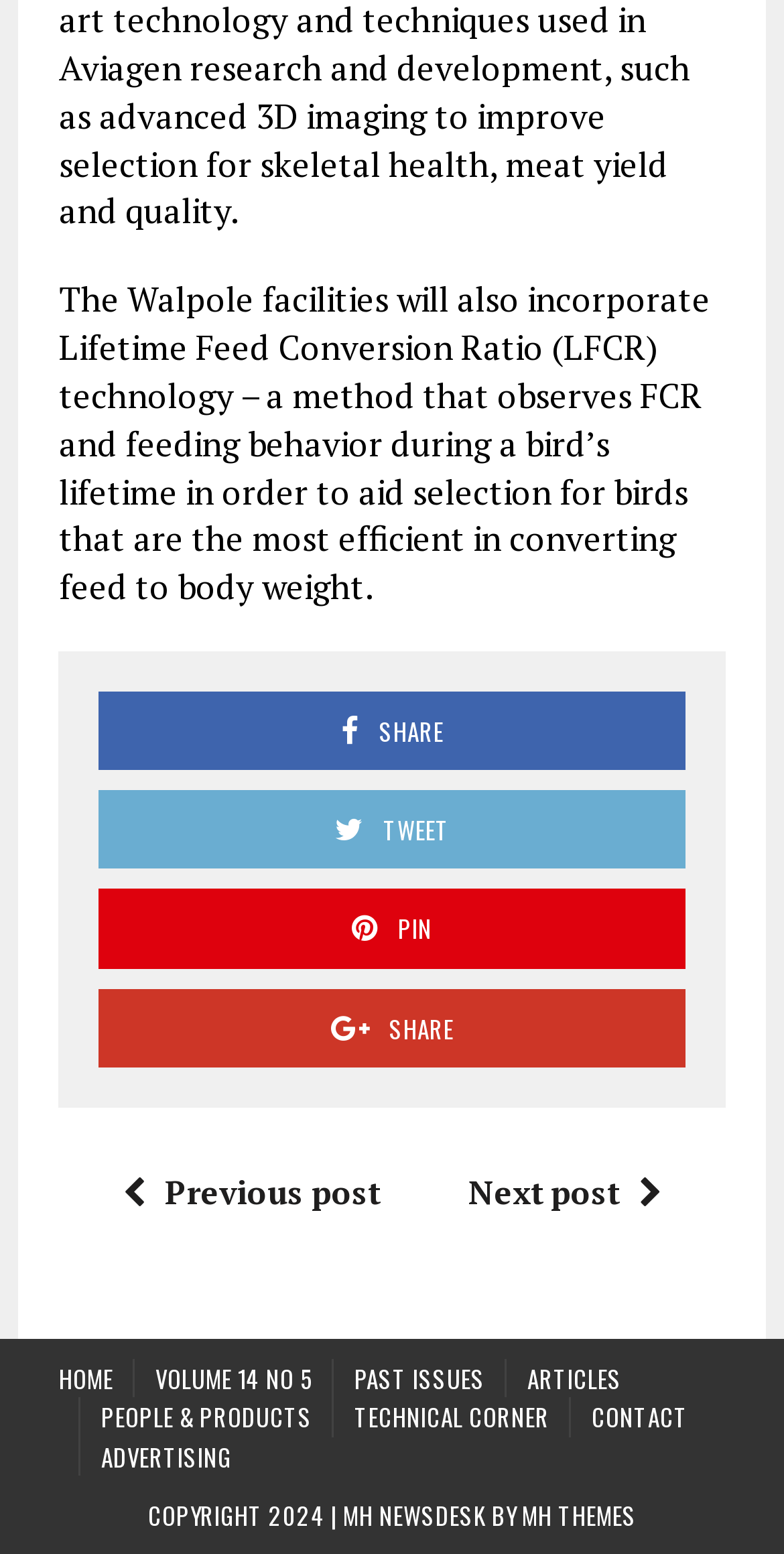Select the bounding box coordinates of the element I need to click to carry out the following instruction: "Share the post".

[0.126, 0.445, 0.874, 0.496]